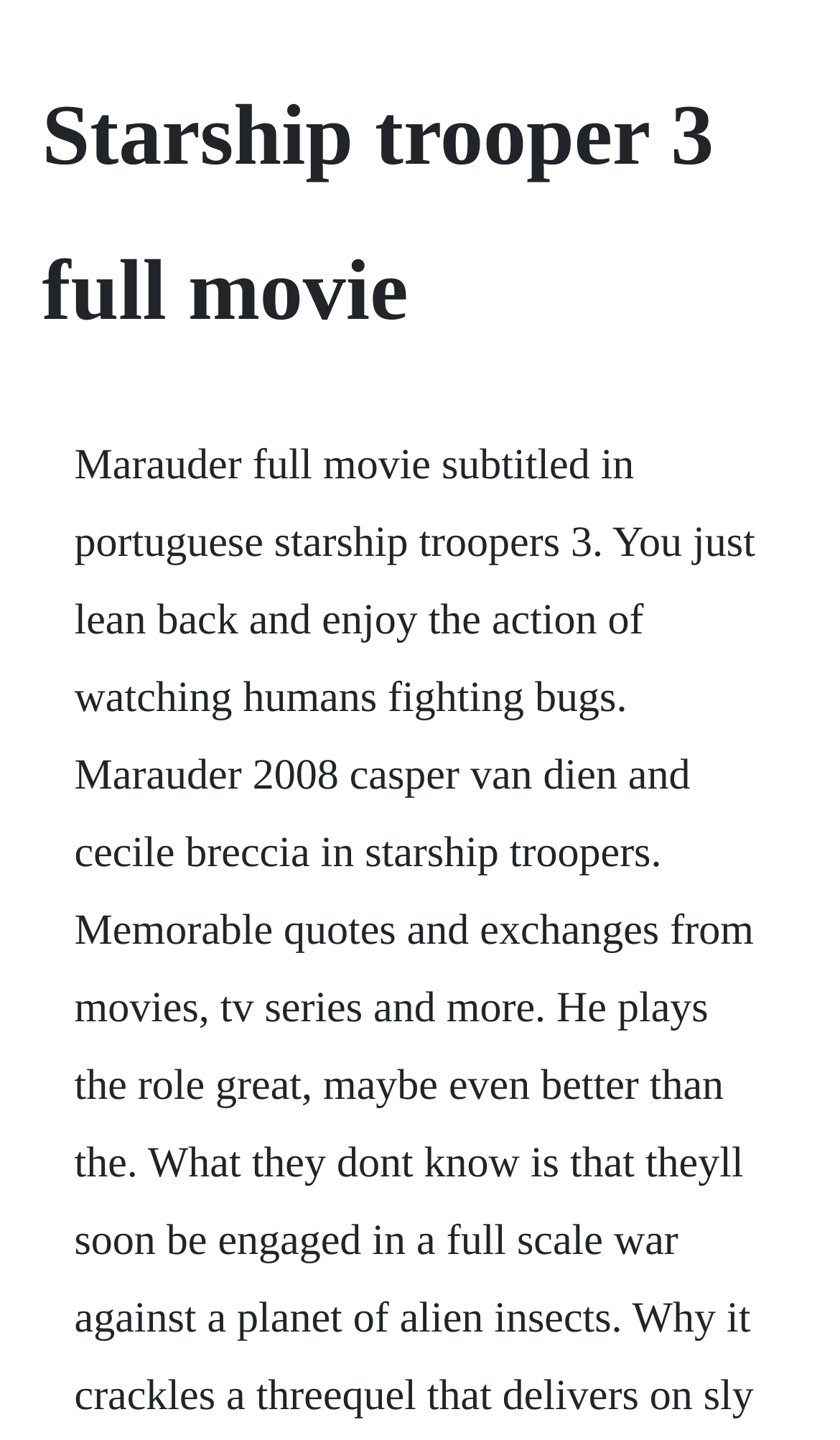Identify and provide the text content of the webpage's primary headline.

Starship trooper 3 full movie